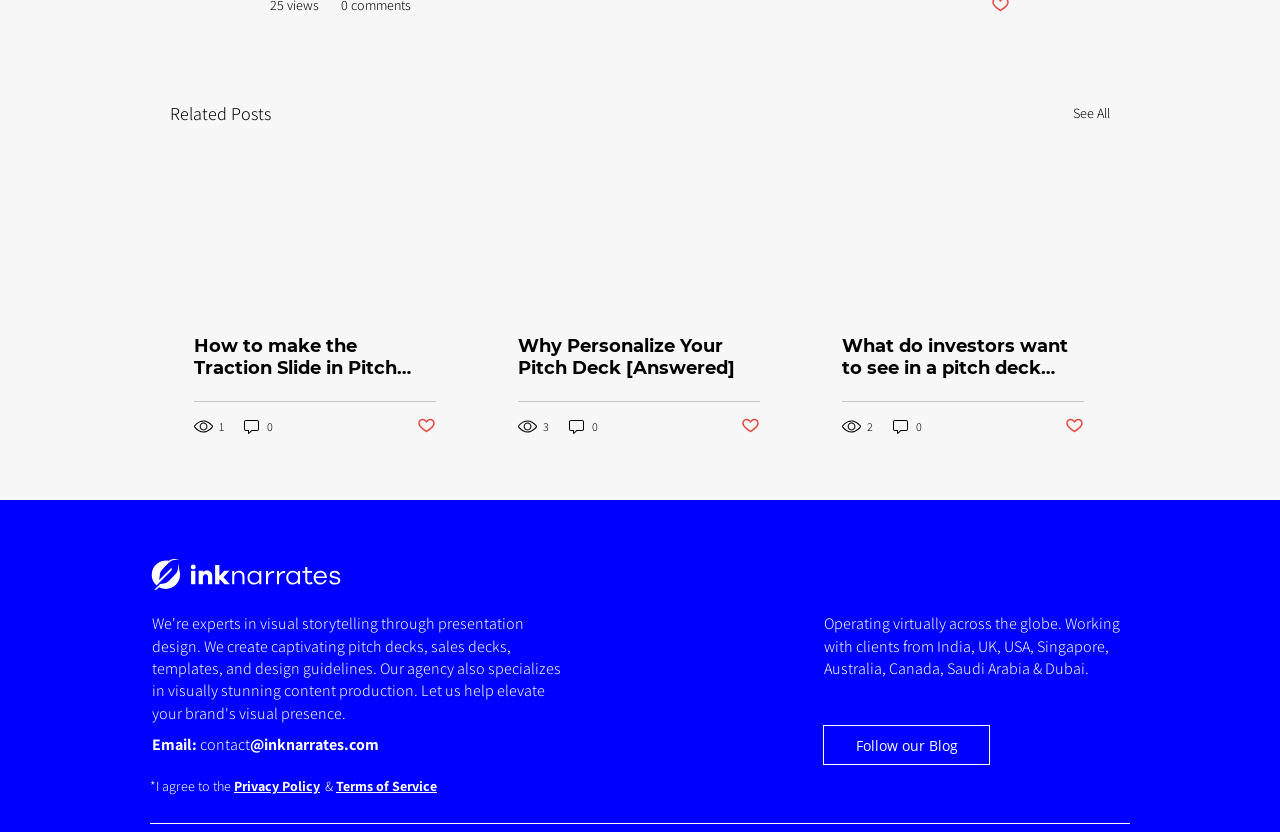Provide a single word or phrase to answer the given question: 
How many views does the second article have?

3 views